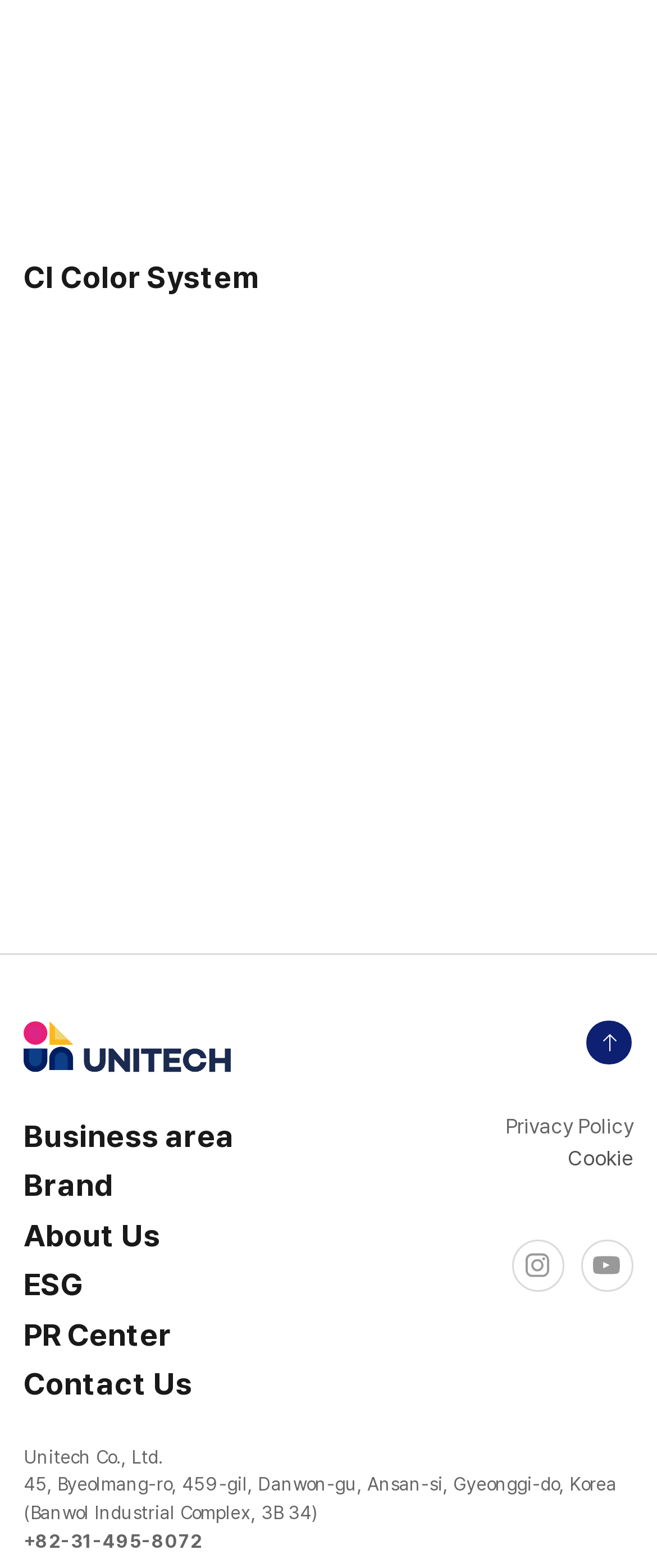Determine the bounding box coordinates of the region to click in order to accomplish the following instruction: "Visit 'PR Center'". Provide the coordinates as four float numbers between 0 and 1, specifically [left, top, right, bottom].

[0.036, 0.84, 0.262, 0.862]